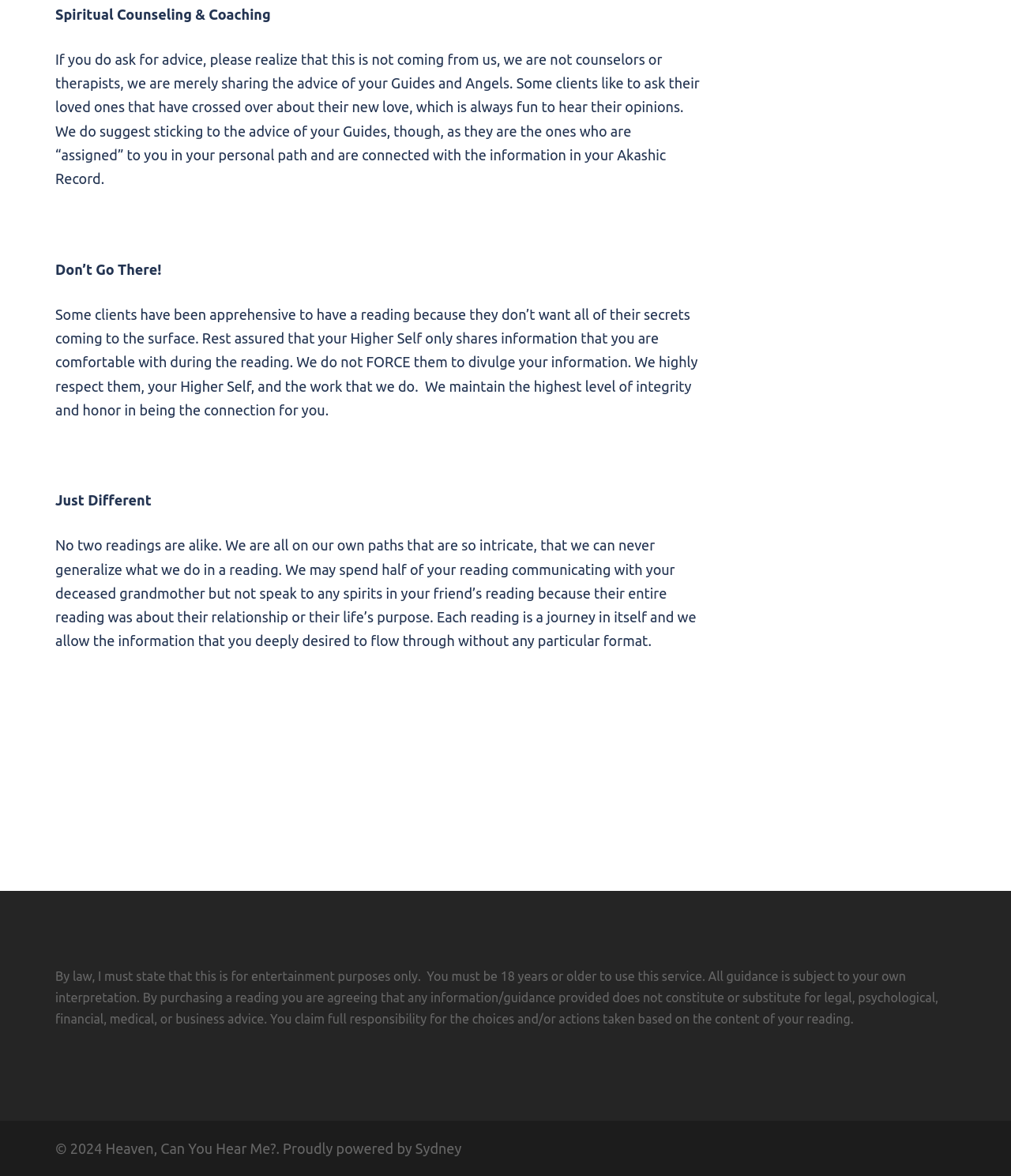Using the details in the image, give a detailed response to the question below:
What is unique about each reading?

According to the text, 'No two readings are alike. We are all on our own paths that are so intricate, that we can never generalize what we do in a reading.' This suggests that each reading is unique and tailored to the individual's specific needs and circumstances.